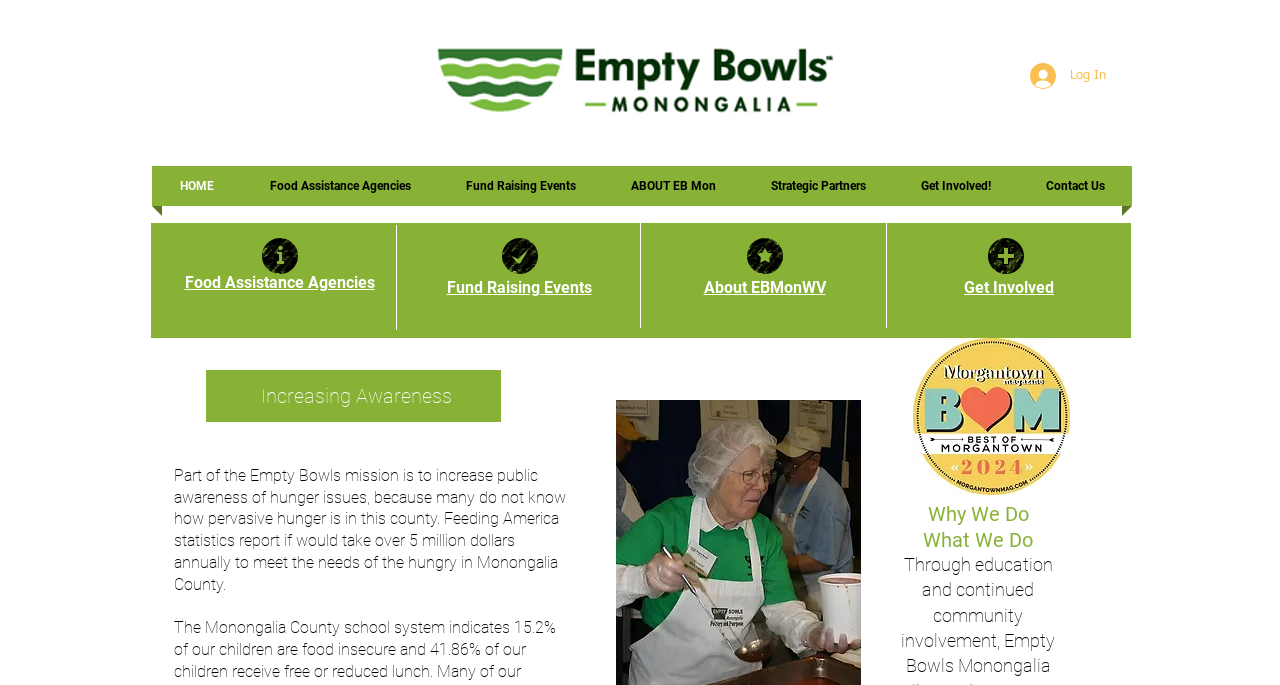Locate the bounding box coordinates of the UI element described by: "Contact Us". The bounding box coordinates should consist of four float numbers between 0 and 1, i.e., [left, top, right, bottom].

[0.795, 0.242, 0.884, 0.301]